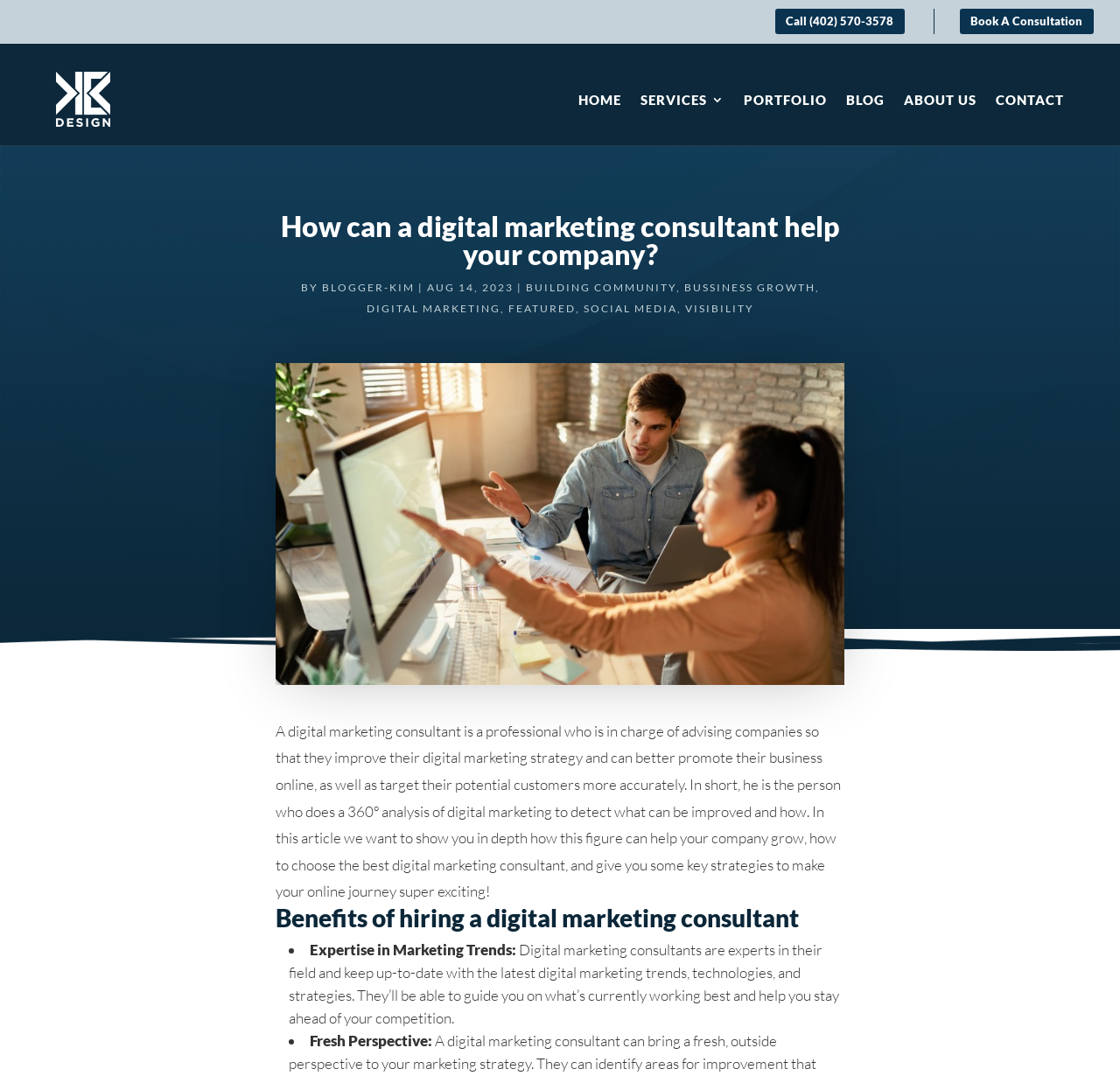Please determine the bounding box coordinates of the element to click in order to execute the following instruction: "Read the blog". The coordinates should be four float numbers between 0 and 1, specified as [left, top, right, bottom].

[0.755, 0.061, 0.79, 0.123]